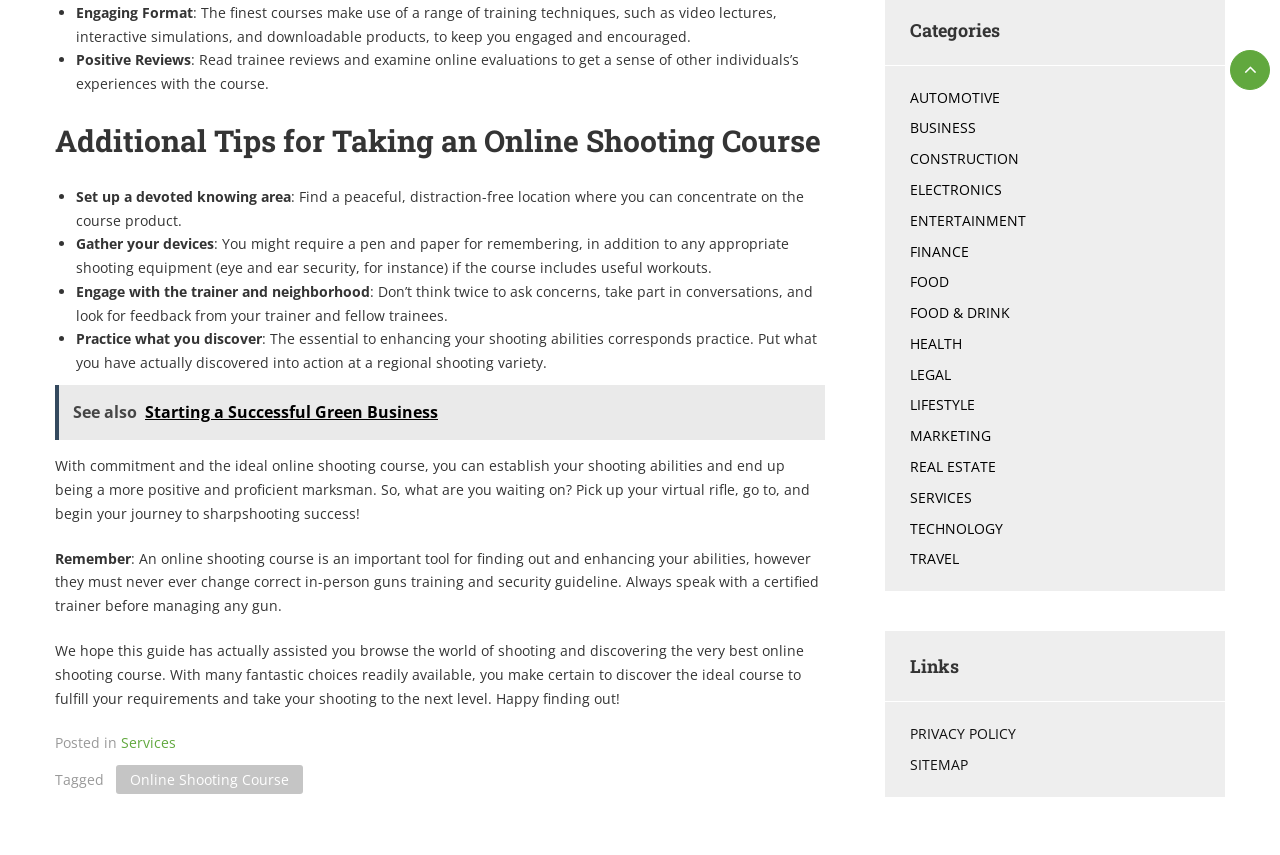Please respond in a single word or phrase: 
What is the purpose of an online shooting course?

To improve shooting abilities